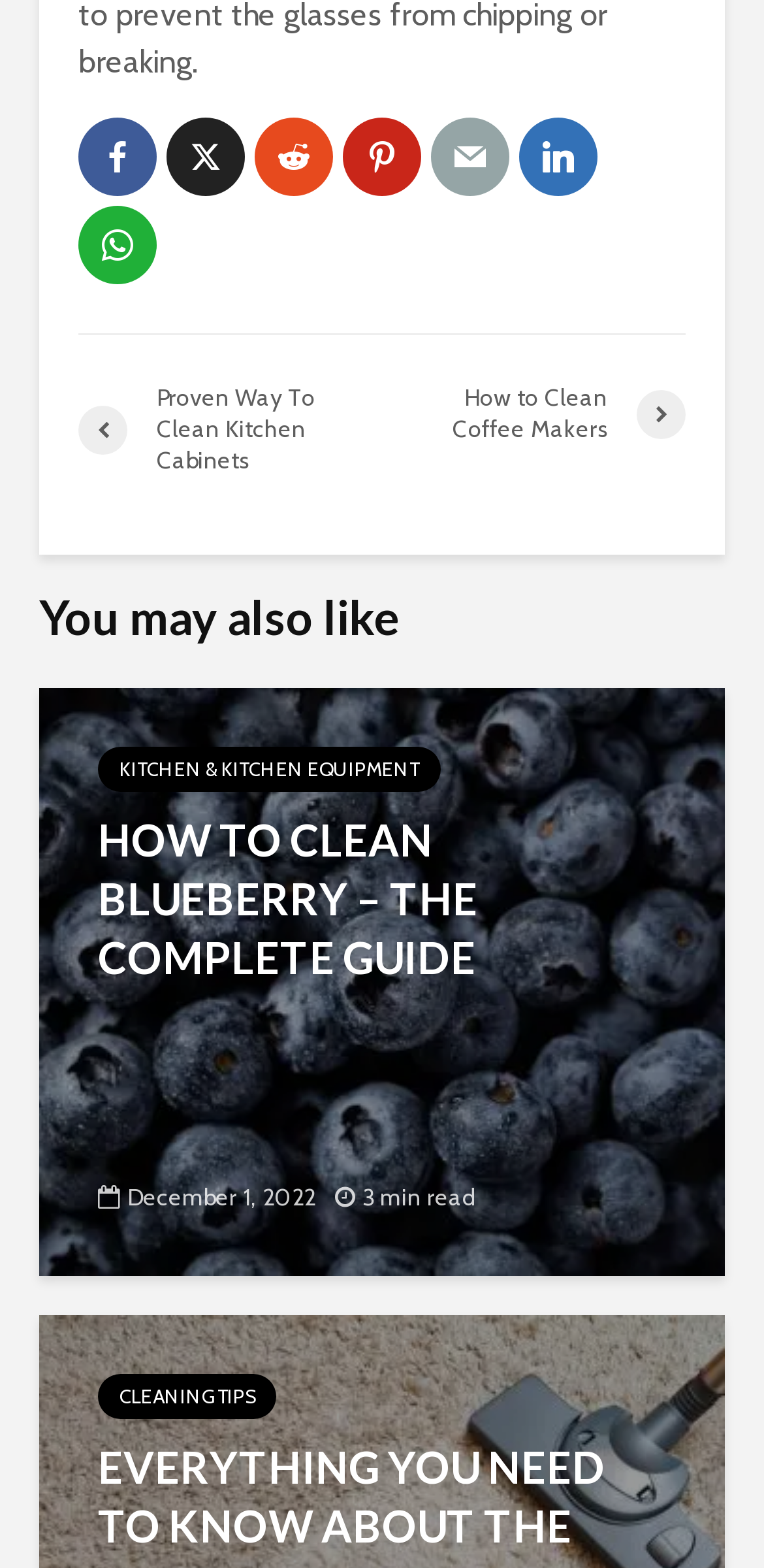Determine the bounding box coordinates of the clickable region to carry out the instruction: "View the cleaning tips".

[0.128, 0.877, 0.362, 0.905]